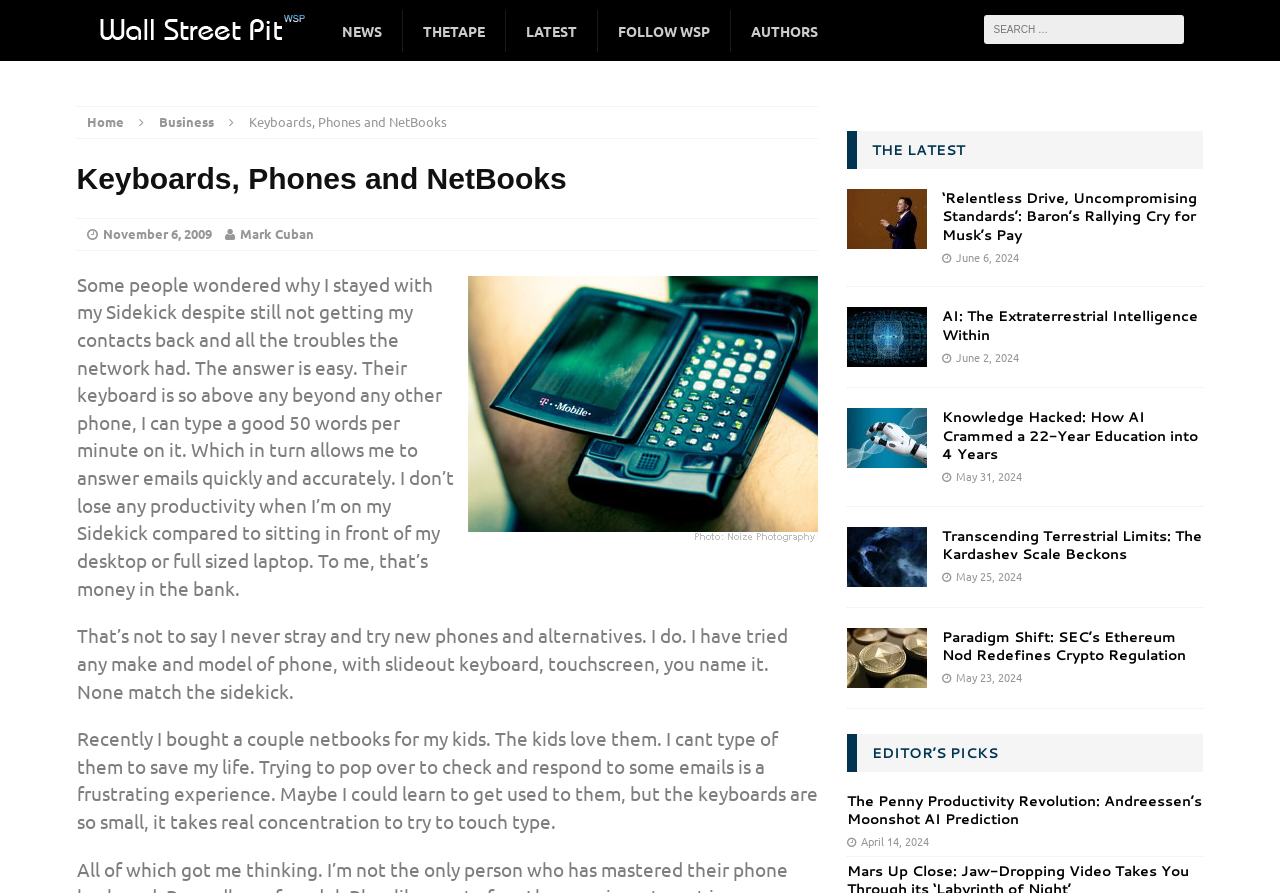Locate the bounding box coordinates of the clickable element to fulfill the following instruction: "Search for something". Provide the coordinates as four float numbers between 0 and 1 in the format [left, top, right, bottom].

[0.768, 0.017, 0.925, 0.049]